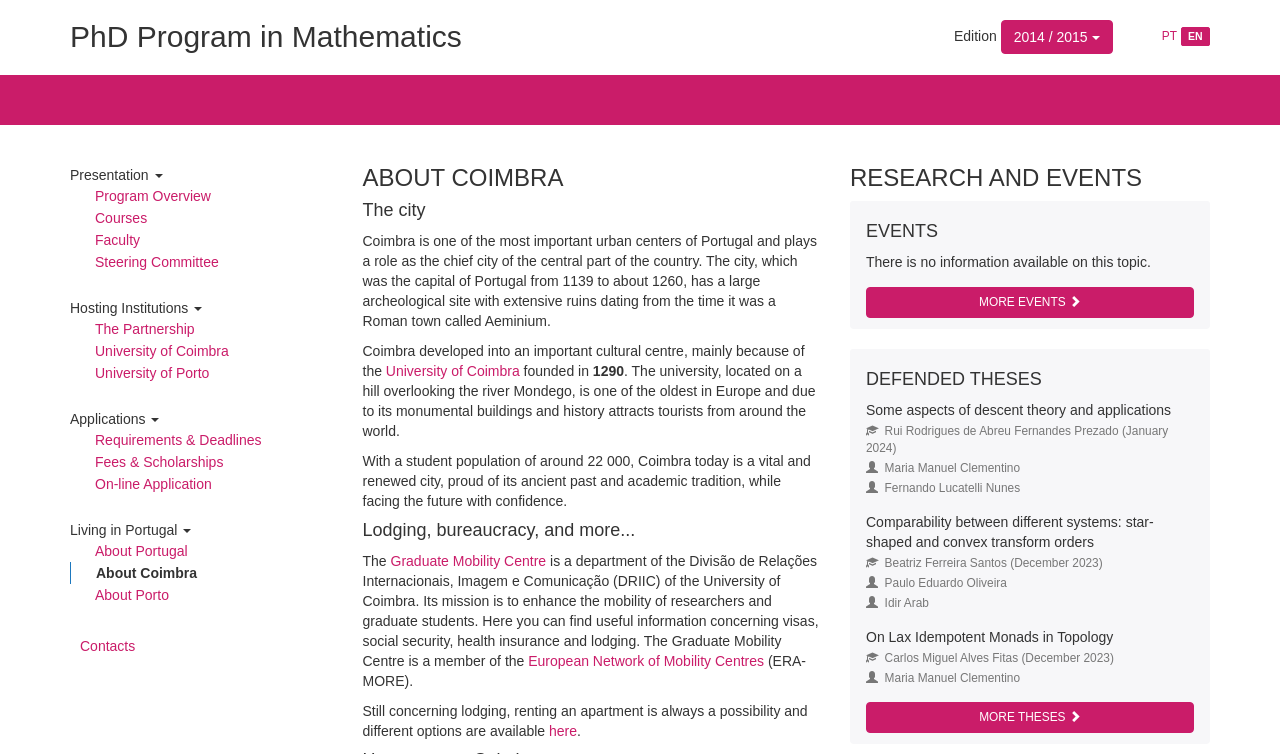Bounding box coordinates are specified in the format (top-left x, top-left y, bottom-right x, bottom-right y). All values are floating point numbers bounded between 0 and 1. Please provide the bounding box coordinate of the region this sentence describes: PhD Program in Mathematics

[0.055, 0.027, 0.361, 0.07]